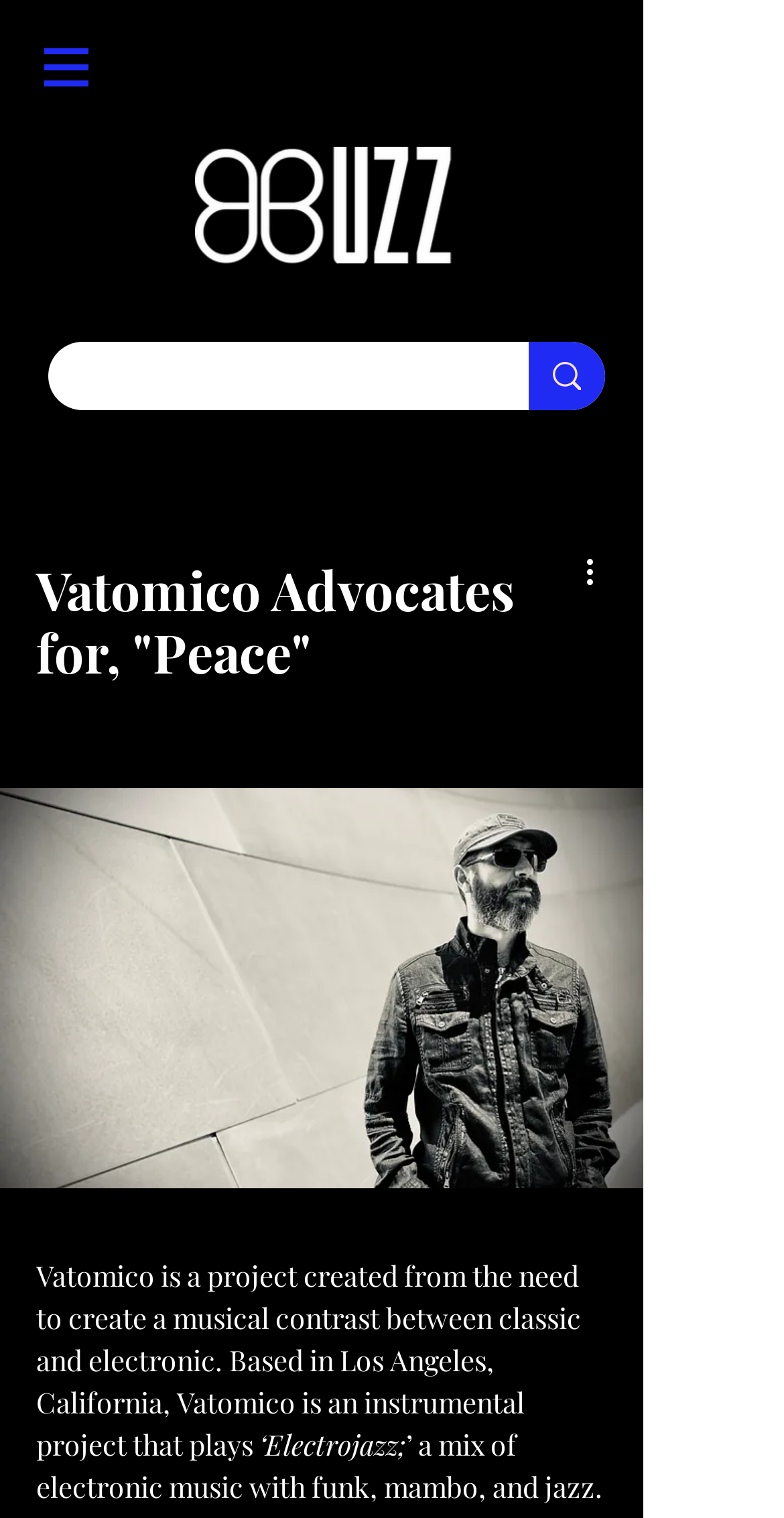Answer the question below using just one word or a short phrase: 
What is the logo image?

BUZZ LOGO WHITE